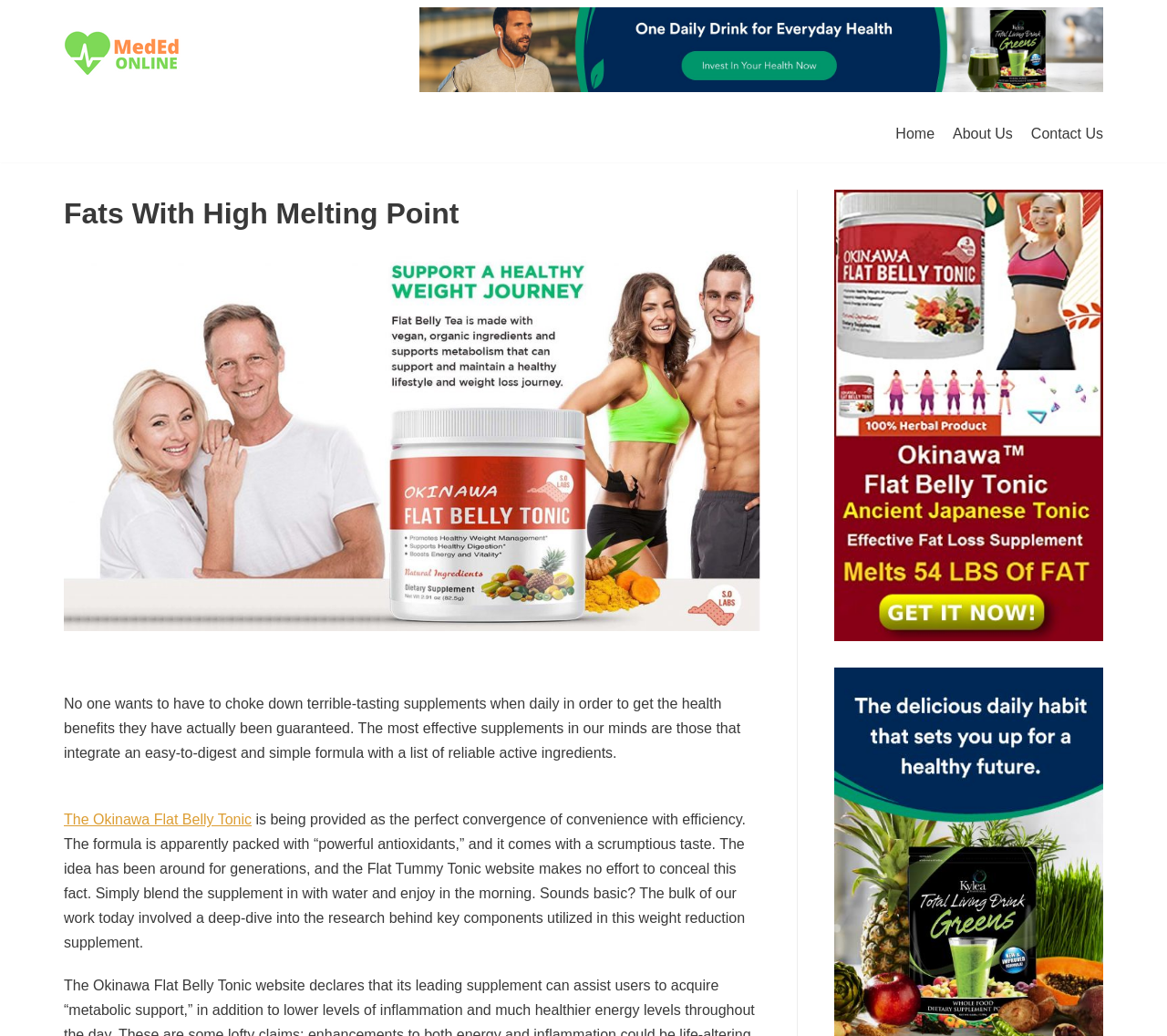Provide a brief response using a word or short phrase to this question:
Is there an image on the webpage?

Yes